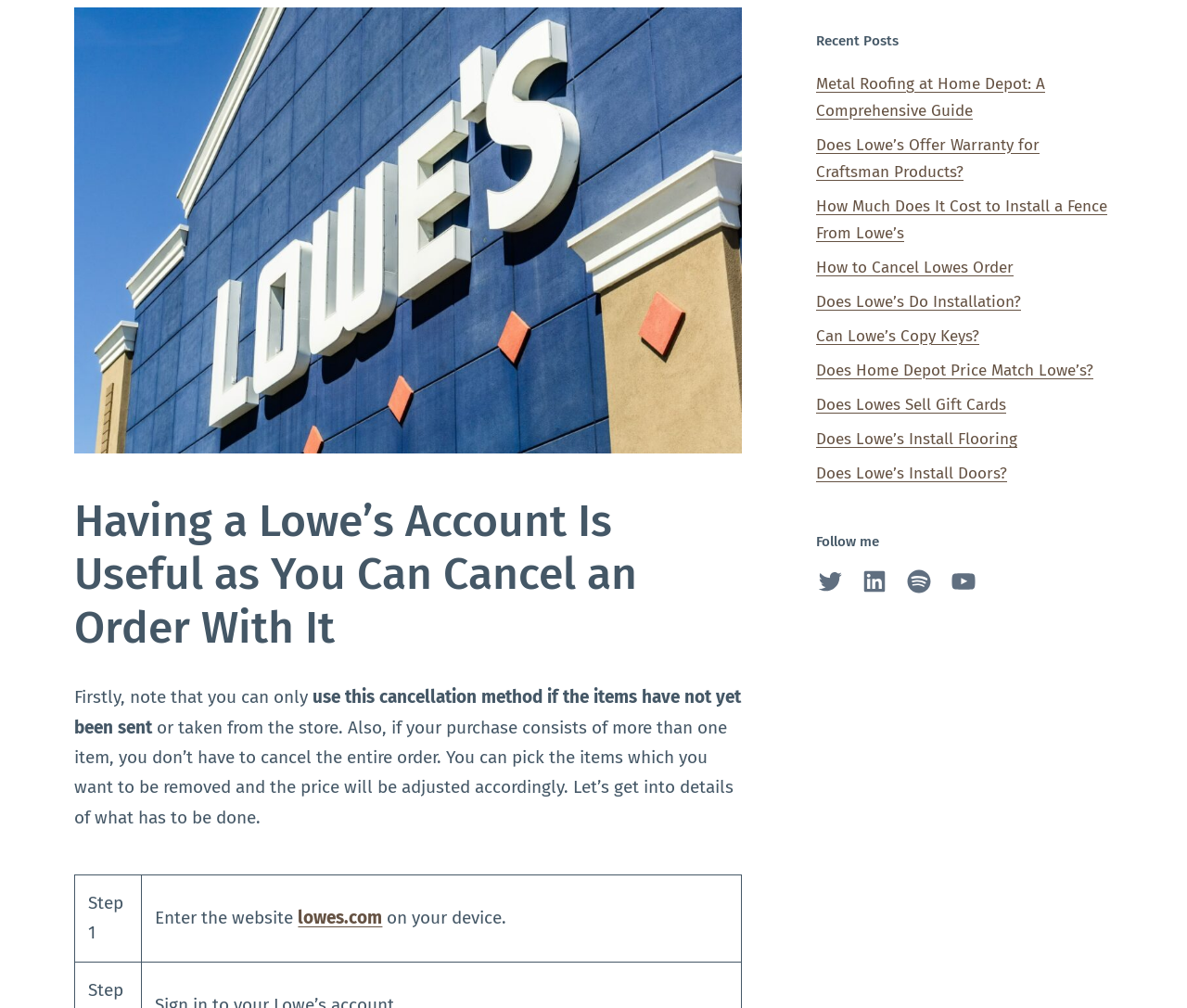Based on the element description: "Join Us", identify the UI element and provide its bounding box coordinates. Use four float numbers between 0 and 1, [left, top, right, bottom].

None